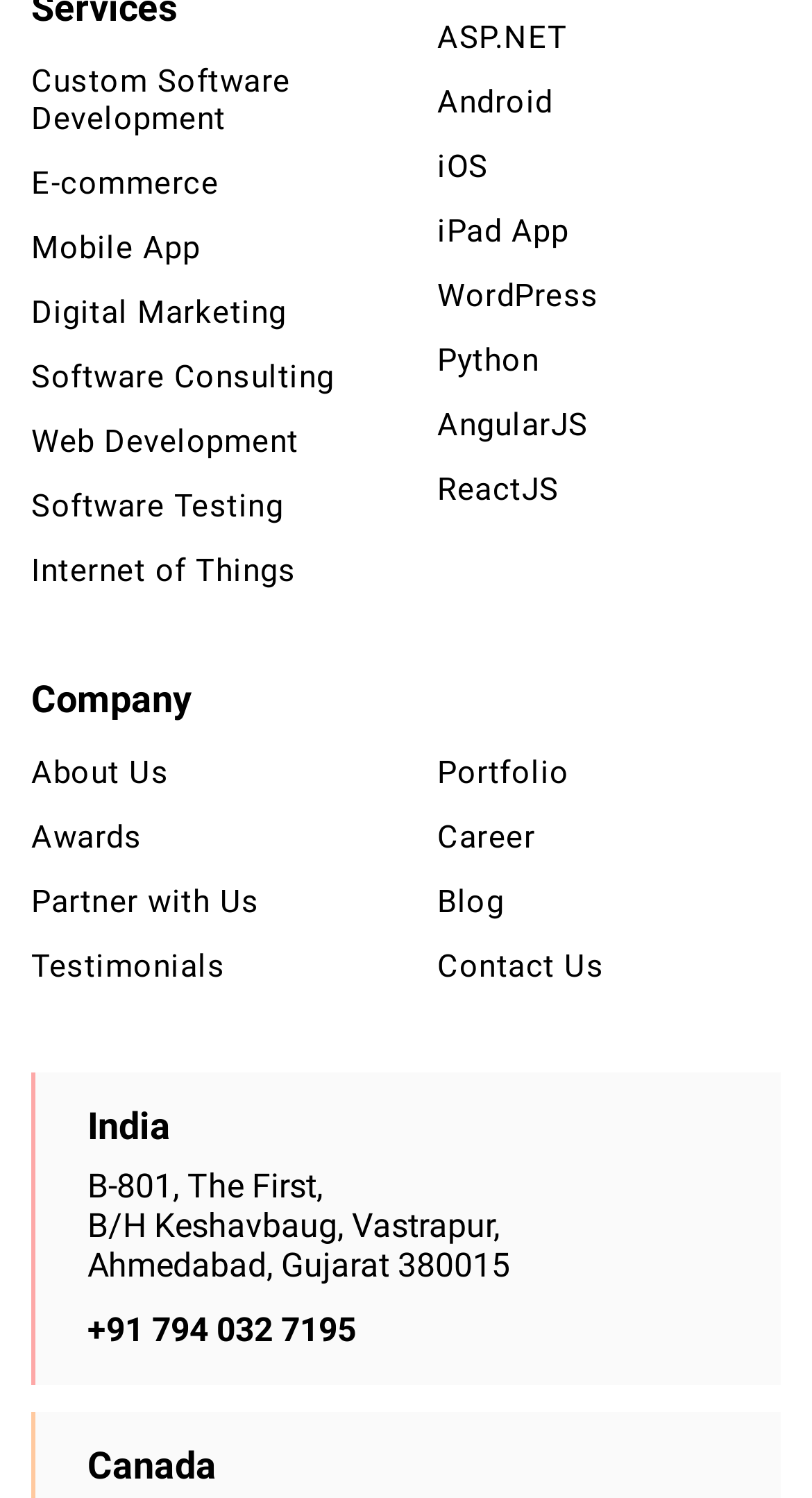Answer this question using a single word or a brief phrase:
How many software development services are listed?

8